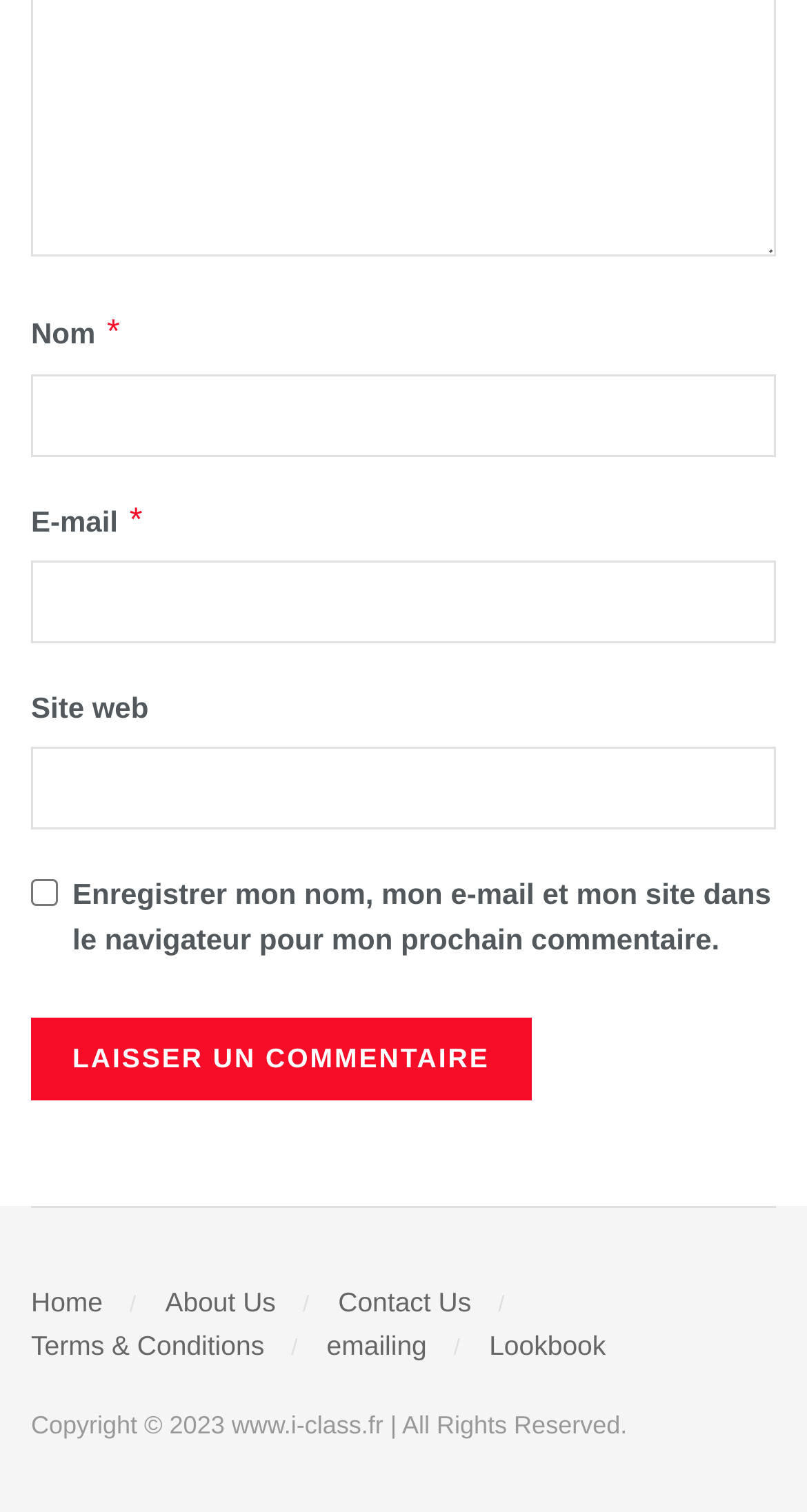How many links are in the footer?
Please provide a detailed and thorough answer to the question.

The footer section of the webpage contains six links: 'Home', 'About Us', 'Contact Us', 'Terms & Conditions', 'emailing', and 'Lookbook'.